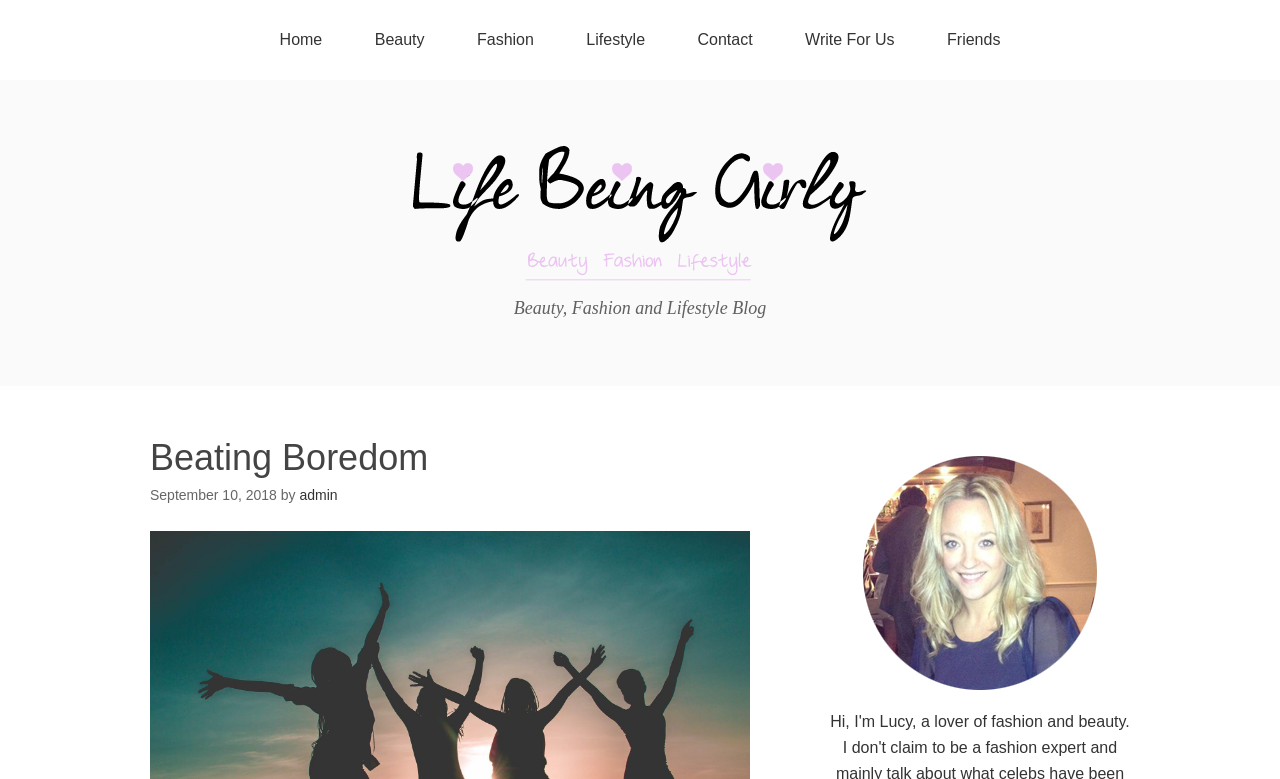Locate the bounding box coordinates of the clickable area to execute the instruction: "go to home page". Provide the coordinates as four float numbers between 0 and 1, represented as [left, top, right, bottom].

[0.2, 0.0, 0.271, 0.103]